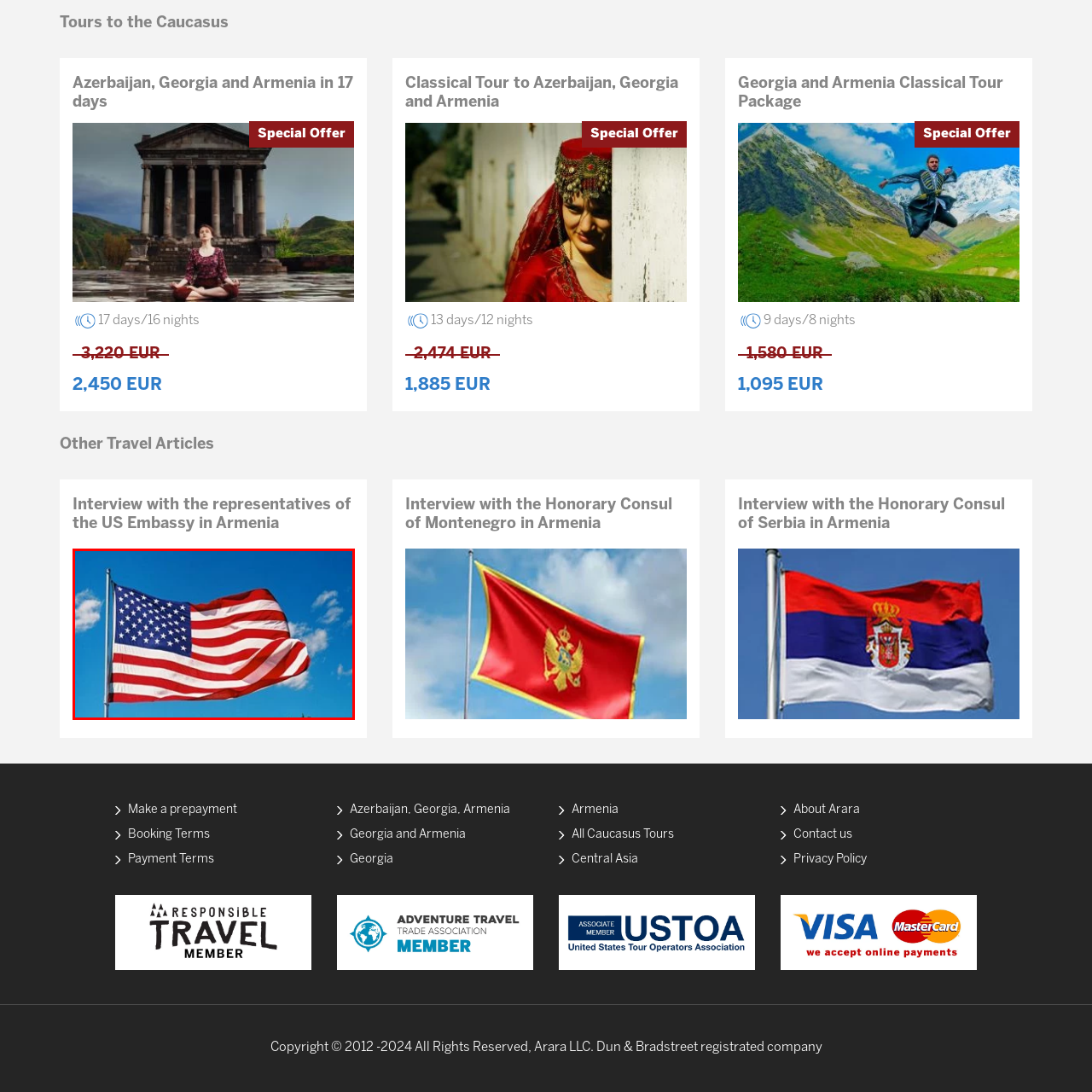Is the flag waving in a closed space?
Focus on the area within the red boundary in the image and answer the question with one word or a short phrase.

No